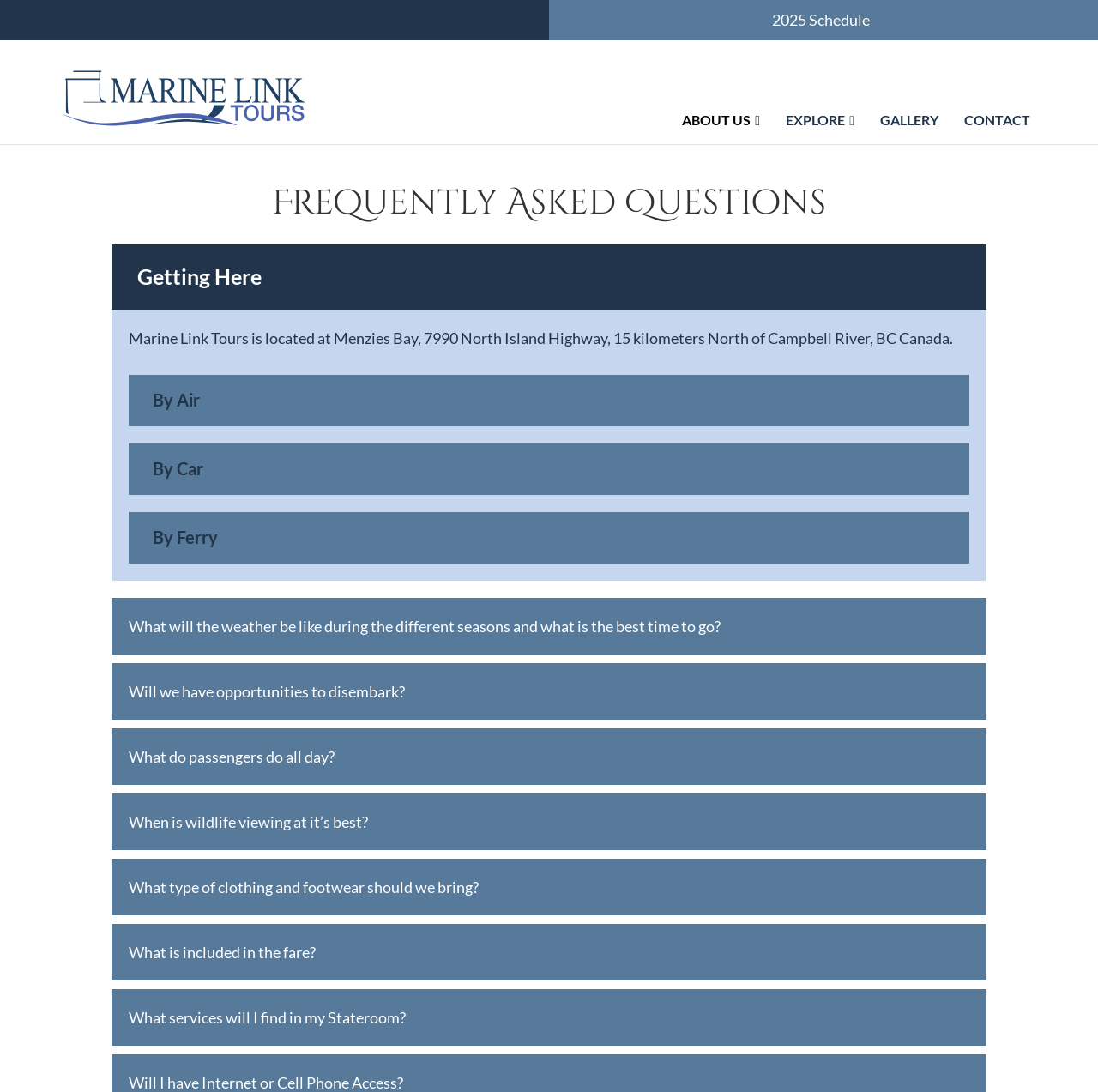Could you provide the bounding box coordinates for the portion of the screen to click to complete this instruction: "See Availability"?

[0.815, 0.048, 0.909, 0.065]